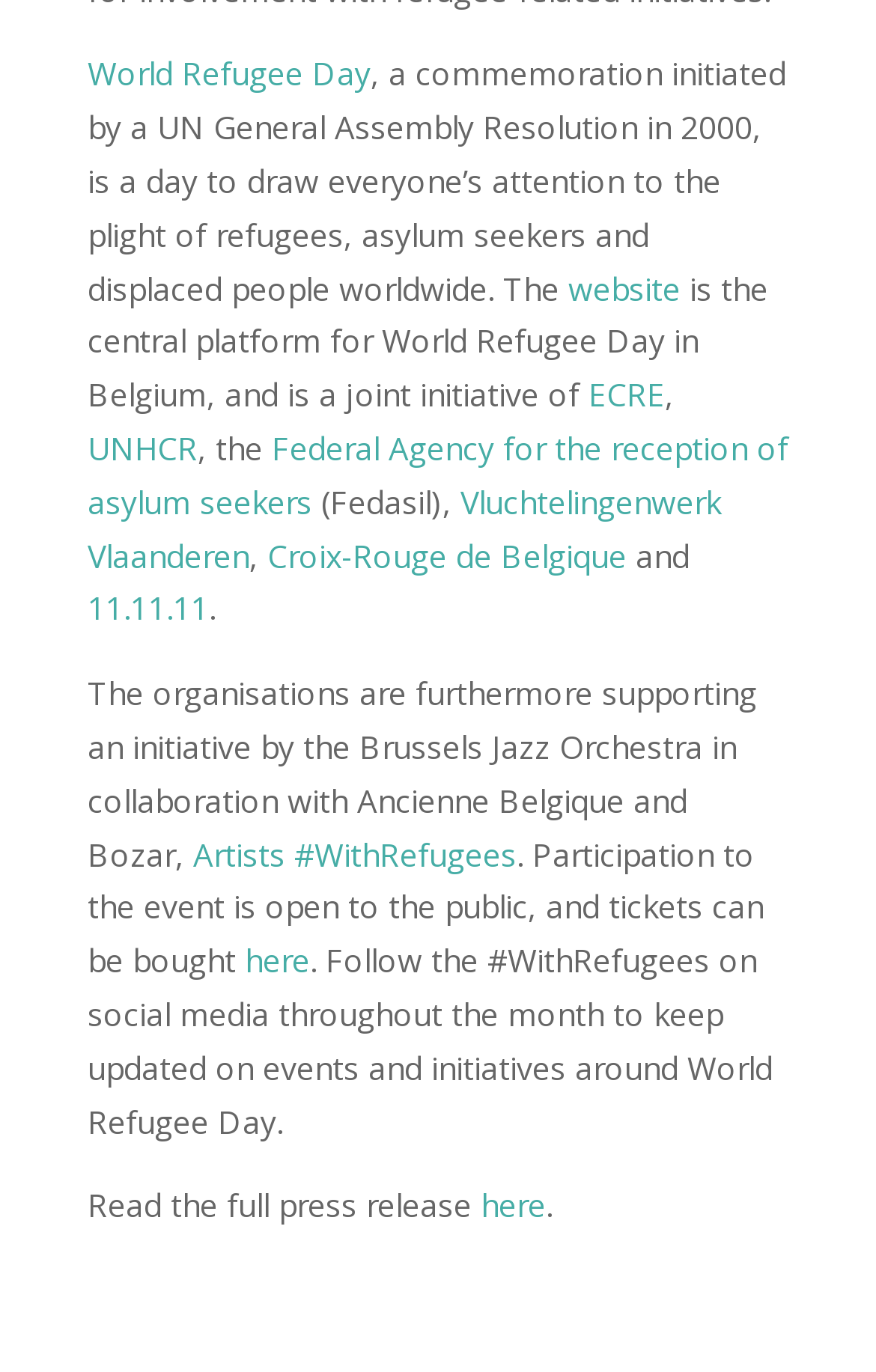Identify the bounding box coordinates of the area you need to click to perform the following instruction: "Visit the website".

[0.649, 0.194, 0.777, 0.225]